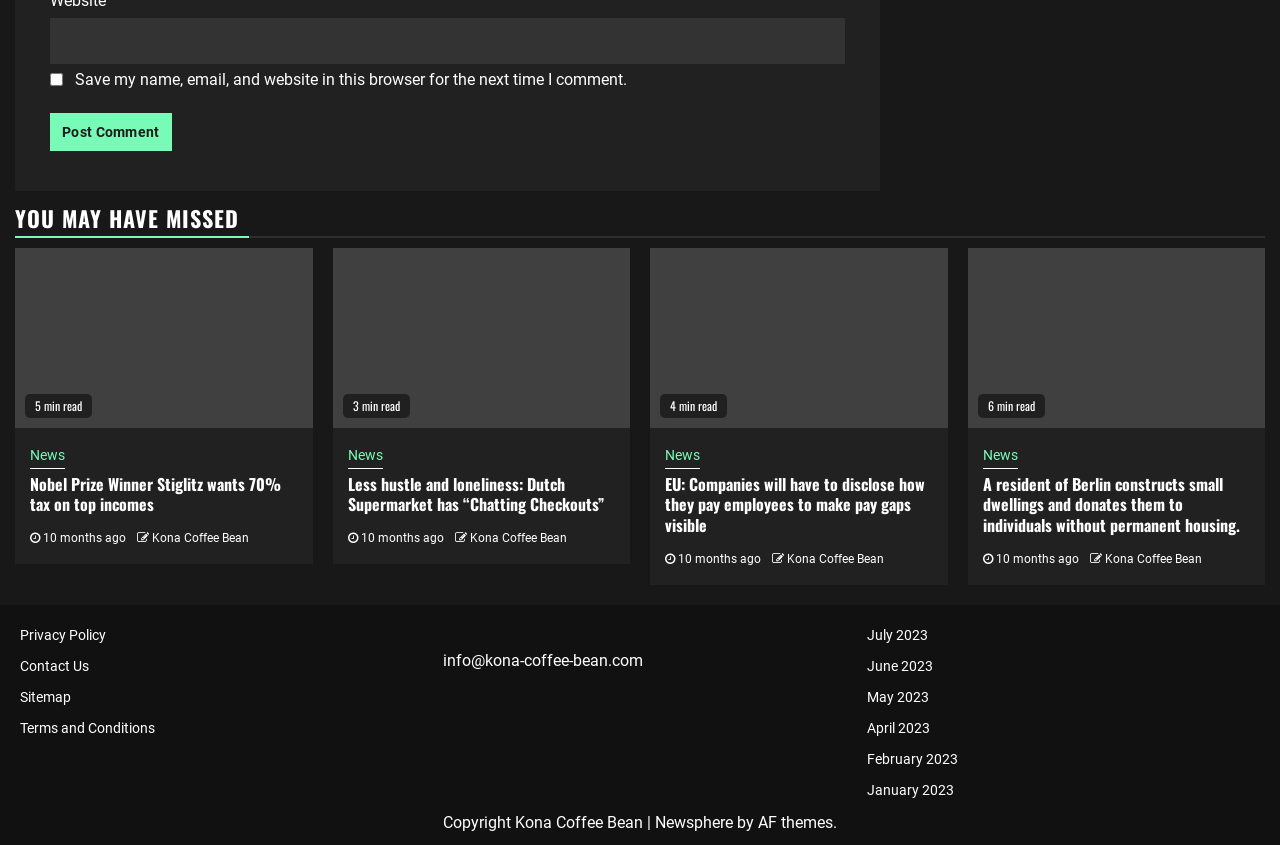What is the oldest article on this page? Refer to the image and provide a one-word or short phrase answer.

10 months ago